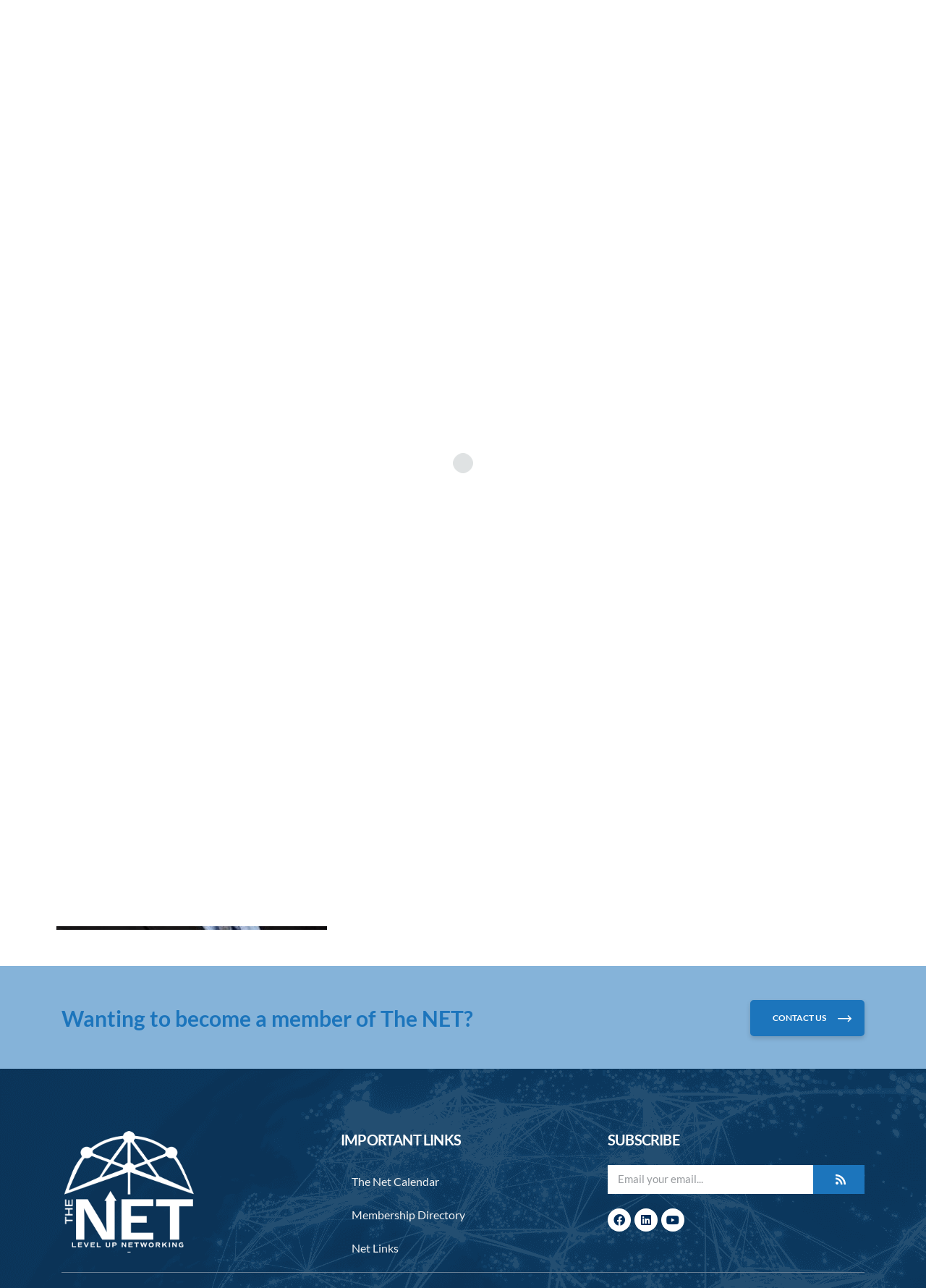Identify the bounding box coordinates of the area that should be clicked in order to complete the given instruction: "Contact Patrick Morales". The bounding box coordinates should be four float numbers between 0 and 1, i.e., [left, top, right, bottom].

[0.409, 0.62, 0.571, 0.63]